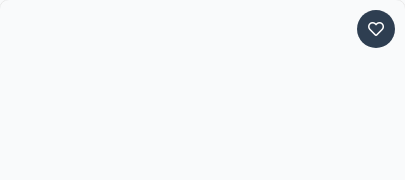Respond with a single word or short phrase to the following question: 
What type of platform is InvokeAI?

art and image generation